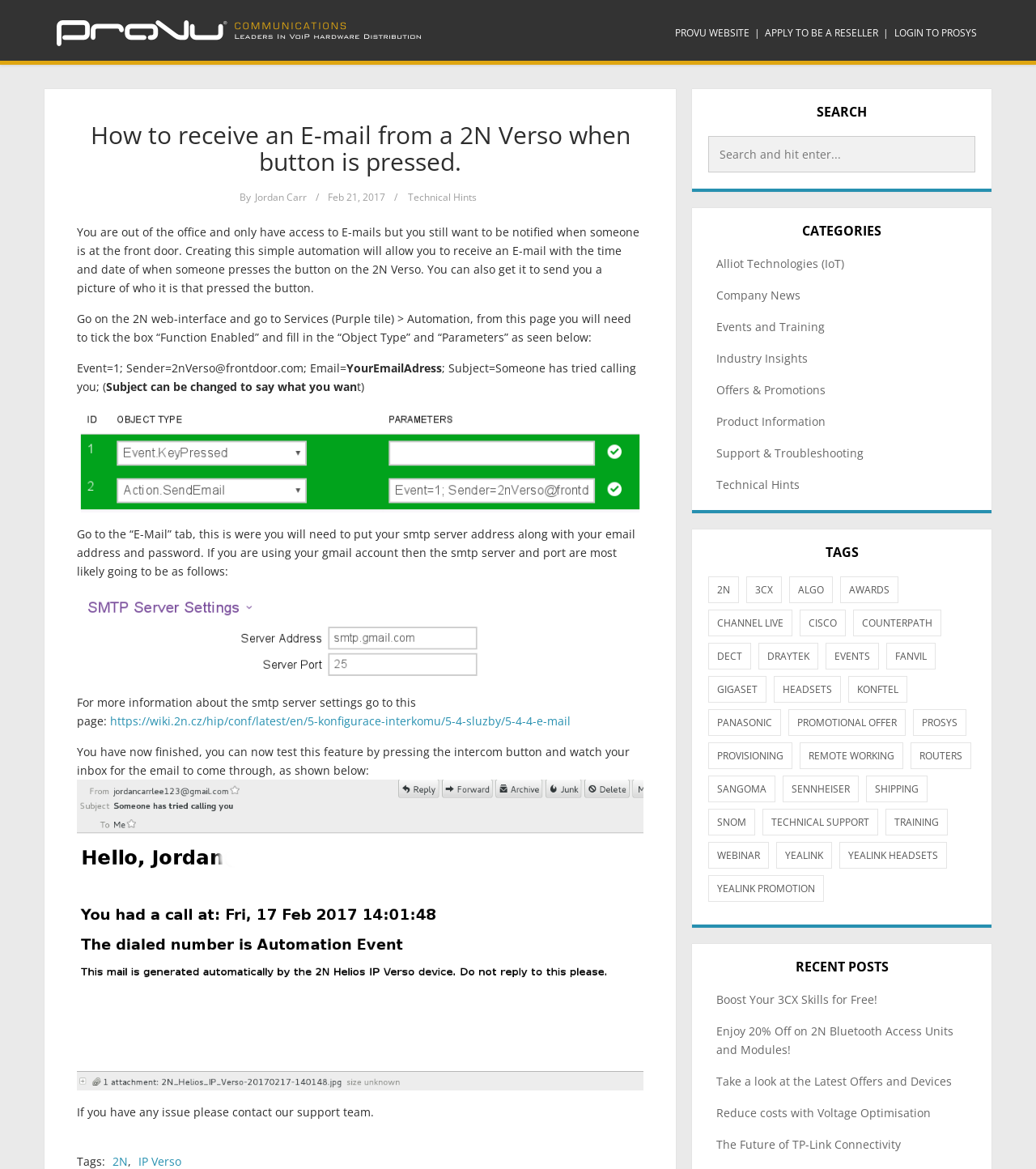Explain the webpage's design and content in an elaborate manner.

This webpage is a blog post titled "How to receive an E-mail from a 2N Verso when button is pressed." from ProVu Blog. At the top, there is a header section with a logo and three links: "PROVU WEBSITE", "APPLY TO BE A RESELLER", and "LOGIN TO PROSYS". 

Below the header, there is a main content section. The title of the blog post is displayed prominently, followed by the author's name, "Jordan Carr", and the date "Feb 21, 2017". The blog post is divided into several sections, each explaining a step in the process of receiving an email from a 2N Verso when a button is pressed. The text is accompanied by a screenshot image.

On the right side of the page, there are three columns: "SEARCH", "CATEGORIES", and "TAGS". The "SEARCH" column has a search bar where users can enter keywords. The "CATEGORIES" column lists several categories, including "Alliot Technologies (IoT)", "Company News", and "Support & Troubleshooting", each with a link to related content. The "TAGS" column lists numerous tags, such as "2N", "3CX", and "Awards", each with a link to related content and the number of items associated with the tag.

At the bottom of the page, there is a section with a "Tags" label, listing several tags related to the blog post, including "2N", "IP Verso", and "Technical Hints".